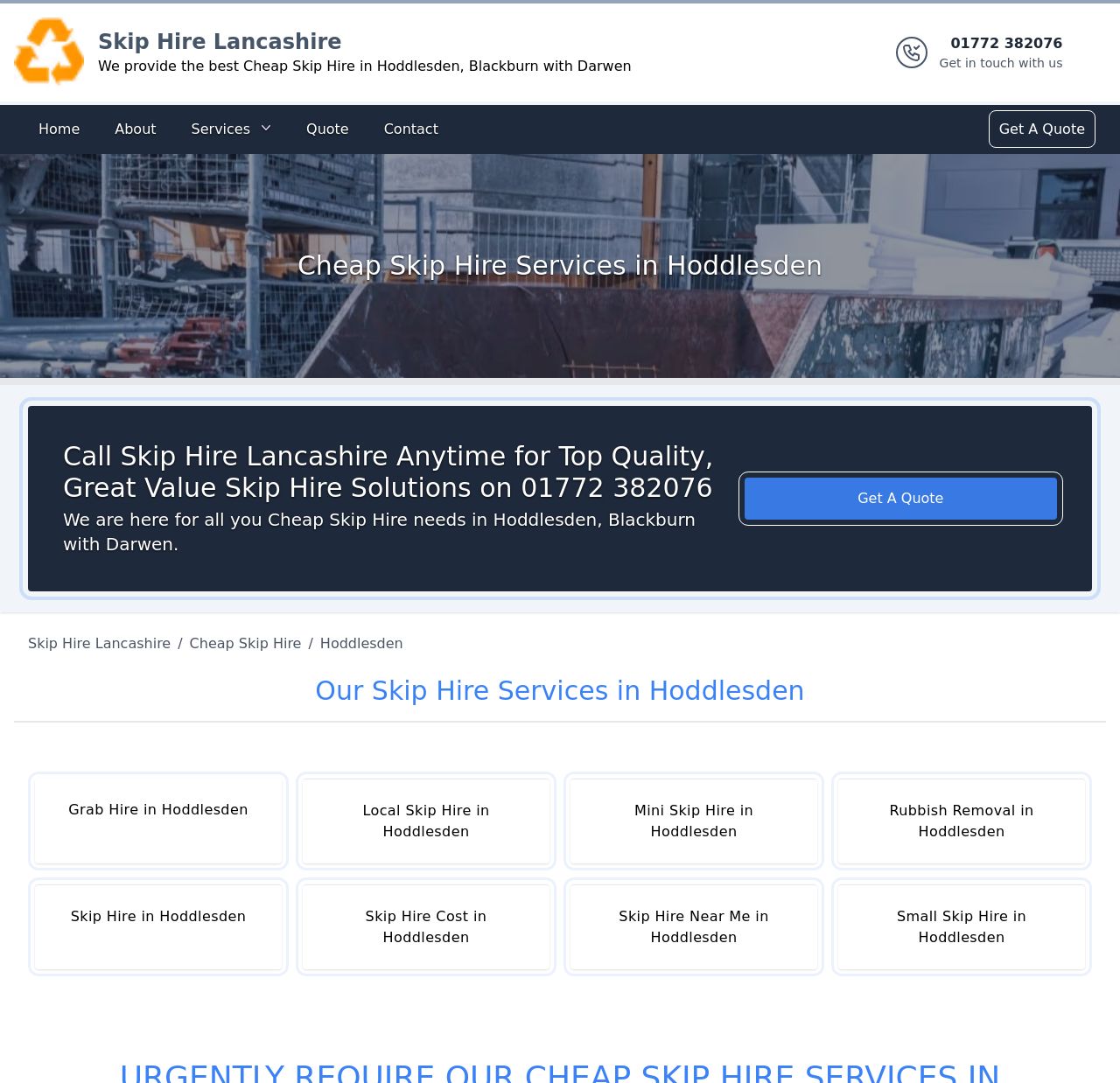Provide a one-word or short-phrase response to the question:
What is the location where the company provides skip hire services?

Hoddlesden, Blackburn with Darwen